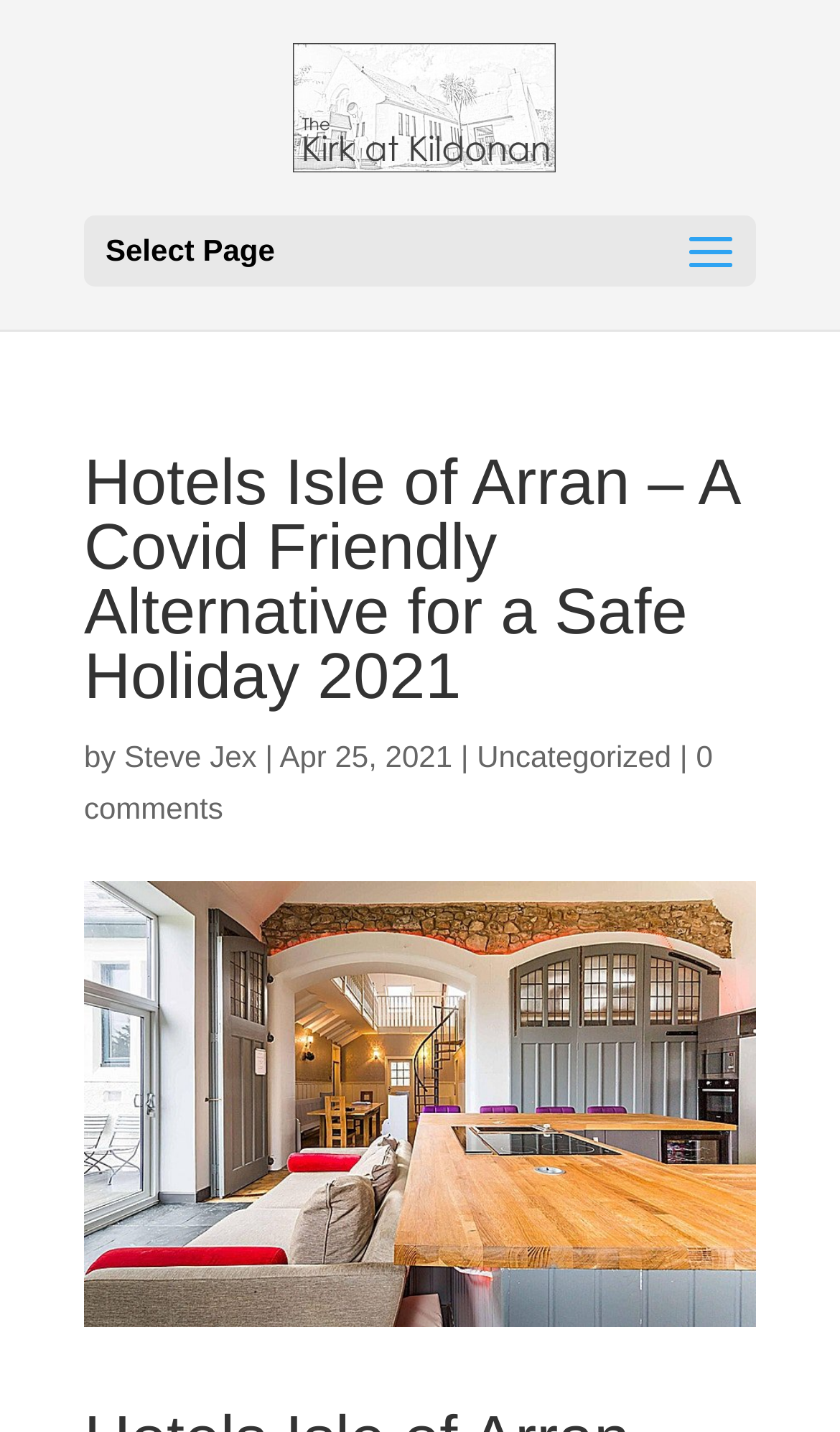Explain the webpage's design and content in an elaborate manner.

The webpage appears to be a blog post or article about hotels on the Isle of Arran, with a focus on their COVID-19 safety measures. At the top of the page, there is a heading that reads "Hotels Isle of Arran – A Covid Friendly Alternative for a Safe Holiday 2021". Below this heading, there is a byline that credits the author, Steve Jex, and provides a date of April 25, 2021.

To the left of the heading, there is a link to a page called "The Kirk at Kildonan", accompanied by a small image with the same name. This link and image are positioned near the top of the page.

Further down the page, there is a large image that takes up most of the width of the page, titled "Hotels Isle of Arran - Kirk at Kildonan". This image is likely a main feature of the article.

In the top-right corner of the page, there is a dropdown menu labeled "Select Page". Below this menu, there are several links, including one to the category "Uncategorized" and another to a comments section with 0 comments.

Overall, the page appears to be a single article or blog post with a focus on hotels on the Isle of Arran and their COVID-19 safety measures.